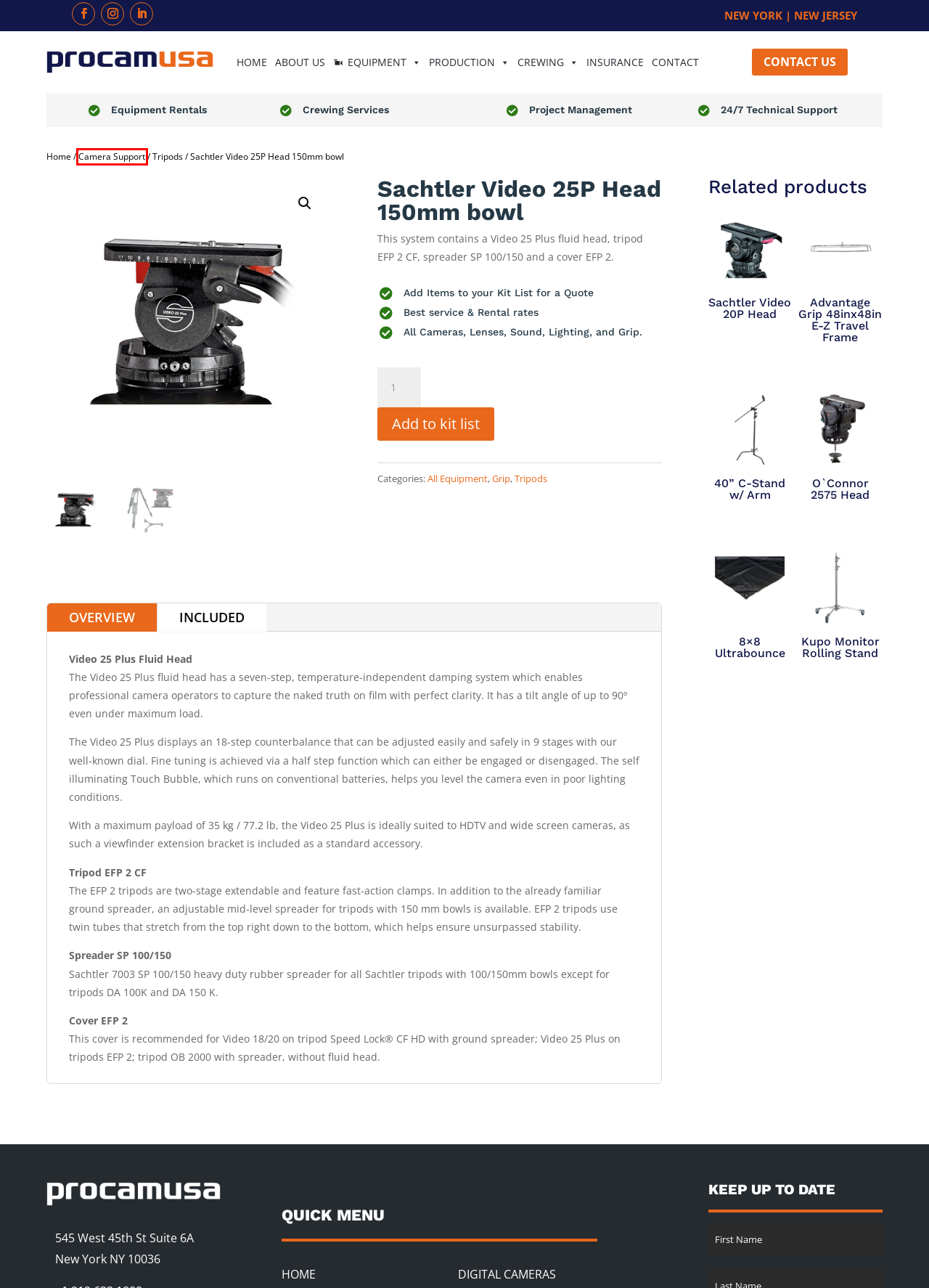Given a screenshot of a webpage with a red bounding box around an element, choose the most appropriate webpage description for the new page displayed after clicking the element within the bounding box. Here are the candidates:
A. O`Connor 2575 Head - Procam USA
B. Procam USA - New York | New Jersey
C. About Us - Procam USA - New York | New Jersey
D. Camera Support - Procam USA
E. 40” C-Stand w/ Arm - Procam USA
F. Advantage Grip 48inx48in E-Z Travel Frame - Procam USA
G. Tripods - Procam USA
H. Grip - Procam USA

D